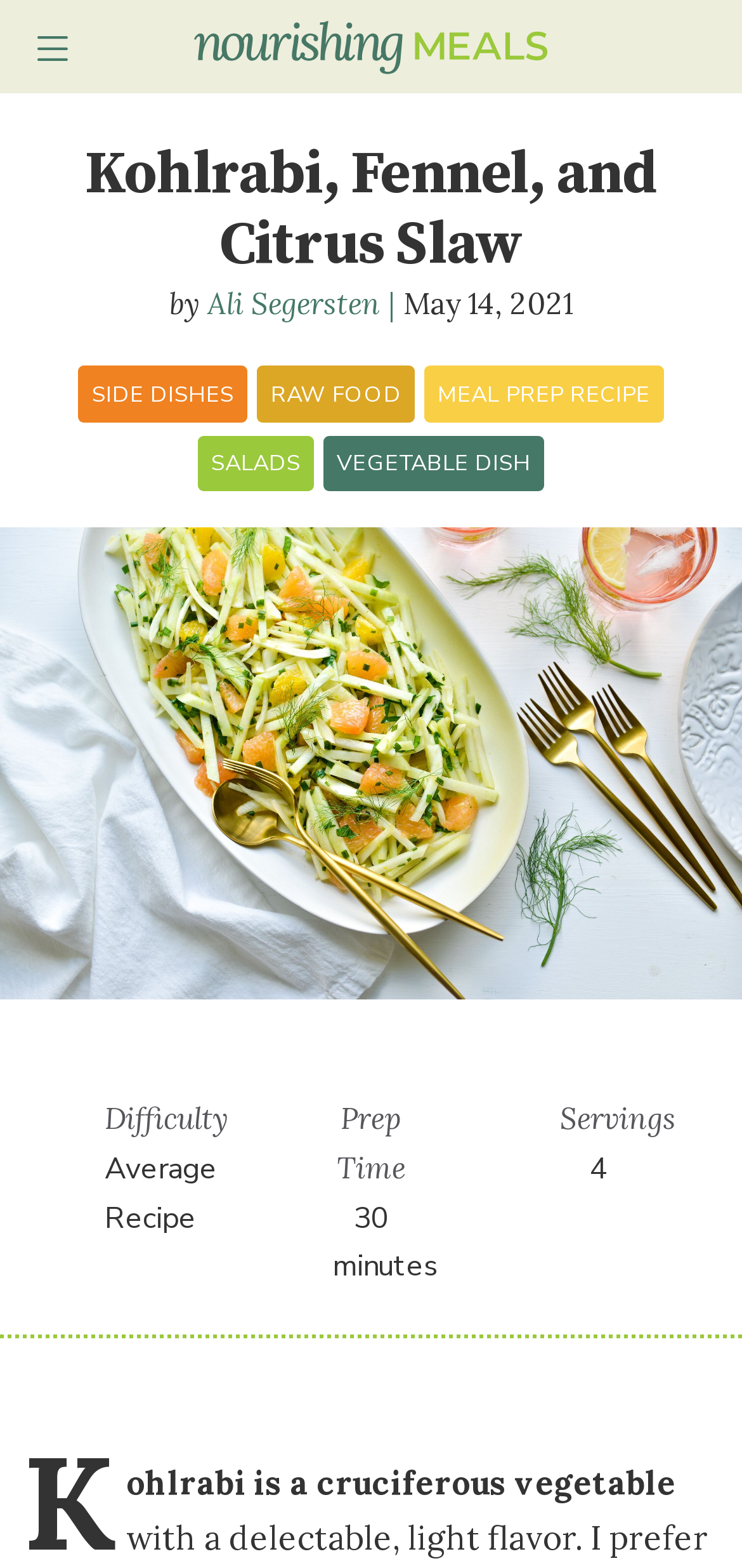Analyze the image and provide a detailed answer to the question: What is the author of the recipe?

I found the author's name by looking at the link 'Ali Segersten' which is located below the heading 'Kohlrabi, Fennel, and Citrus Slaw'.